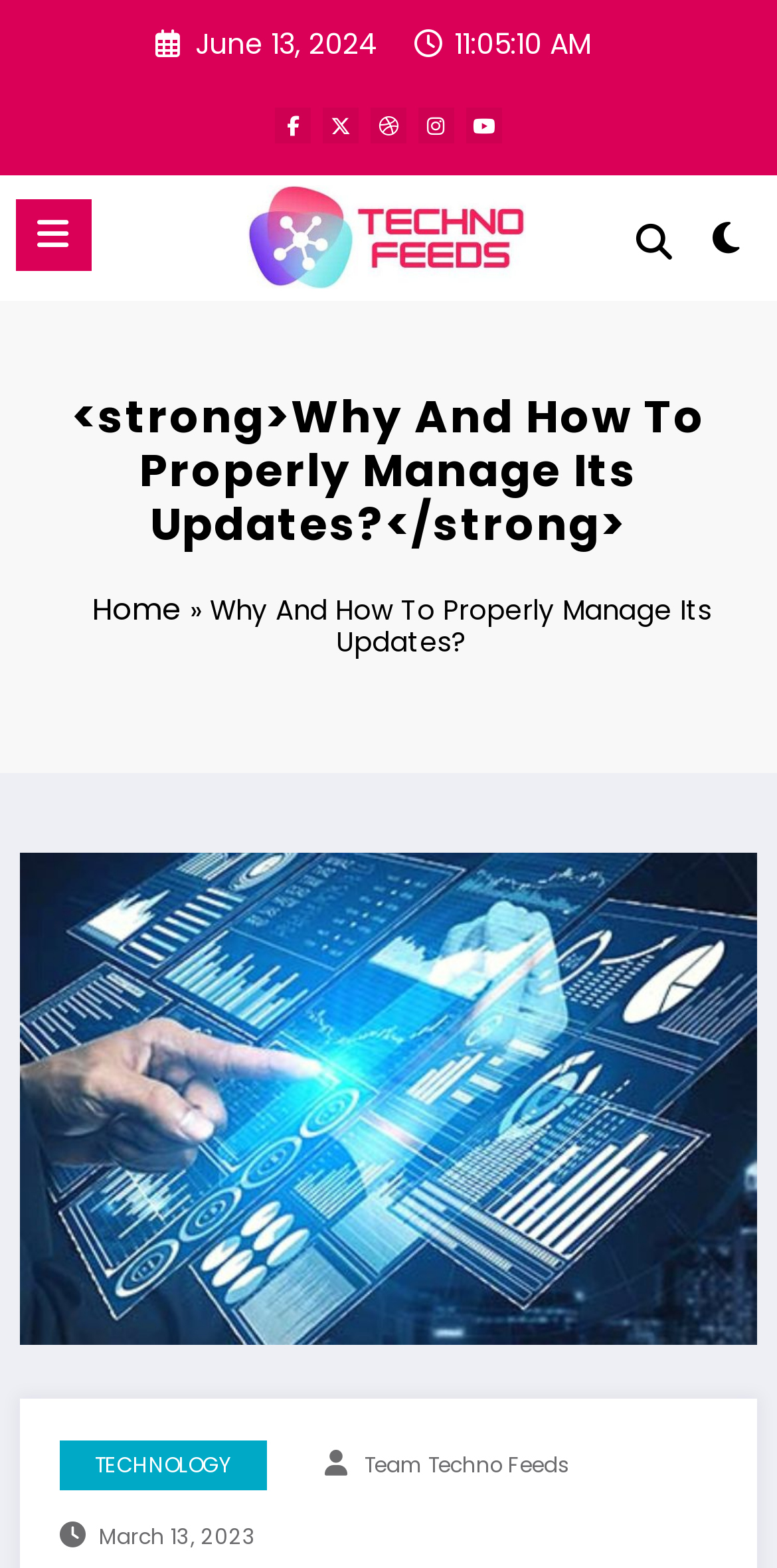How many social media links are there?
Please respond to the question thoroughly and include all relevant details.

I counted the number of link elements with icons, which are '', '', '', '', and '', and found that there are 5 social media links.